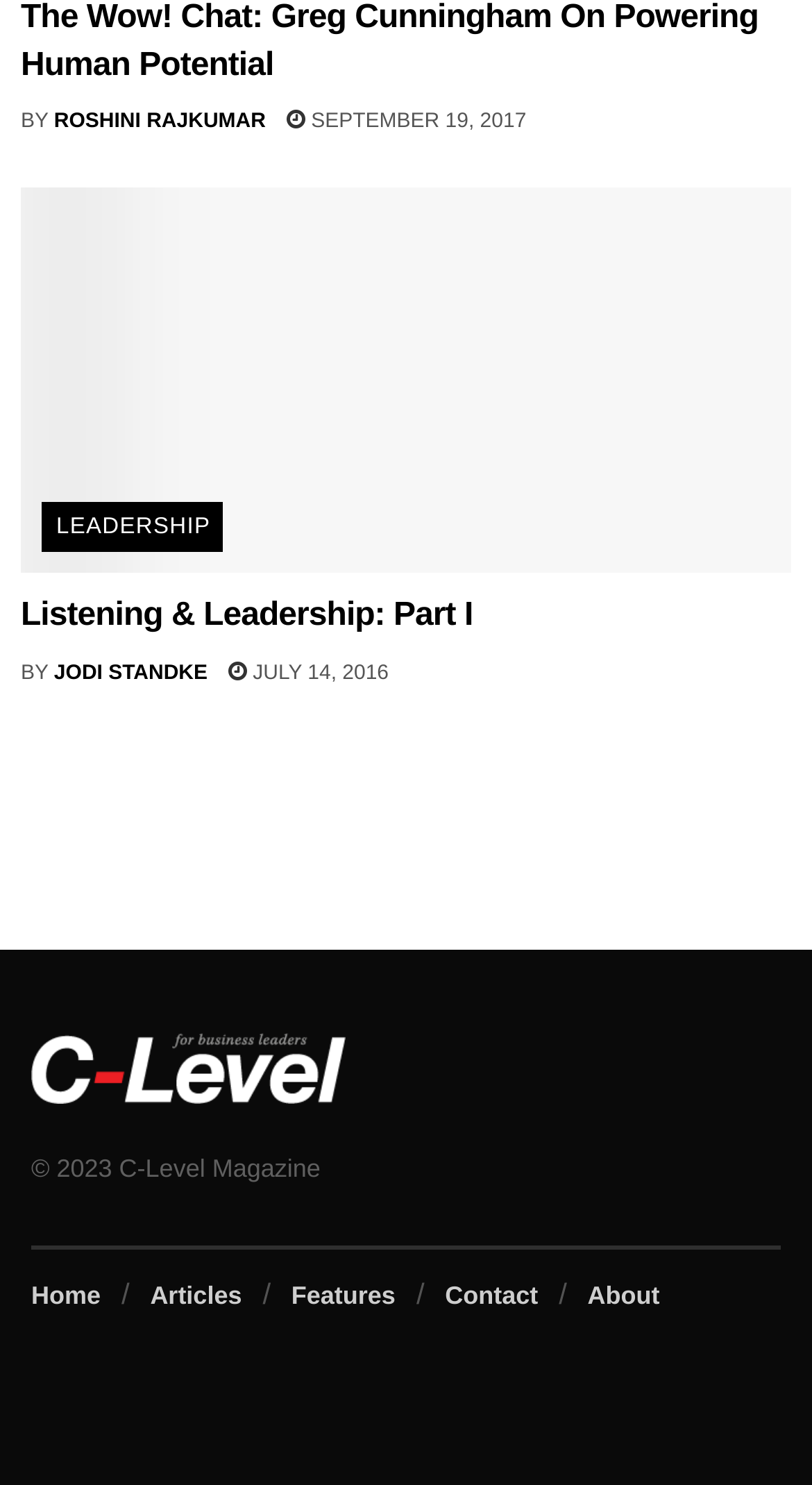Please find the bounding box coordinates in the format (top-left x, top-left y, bottom-right x, bottom-right y) for the given element description. Ensure the coordinates are floating point numbers between 0 and 1. Description: Articles

[0.185, 0.862, 0.298, 0.882]